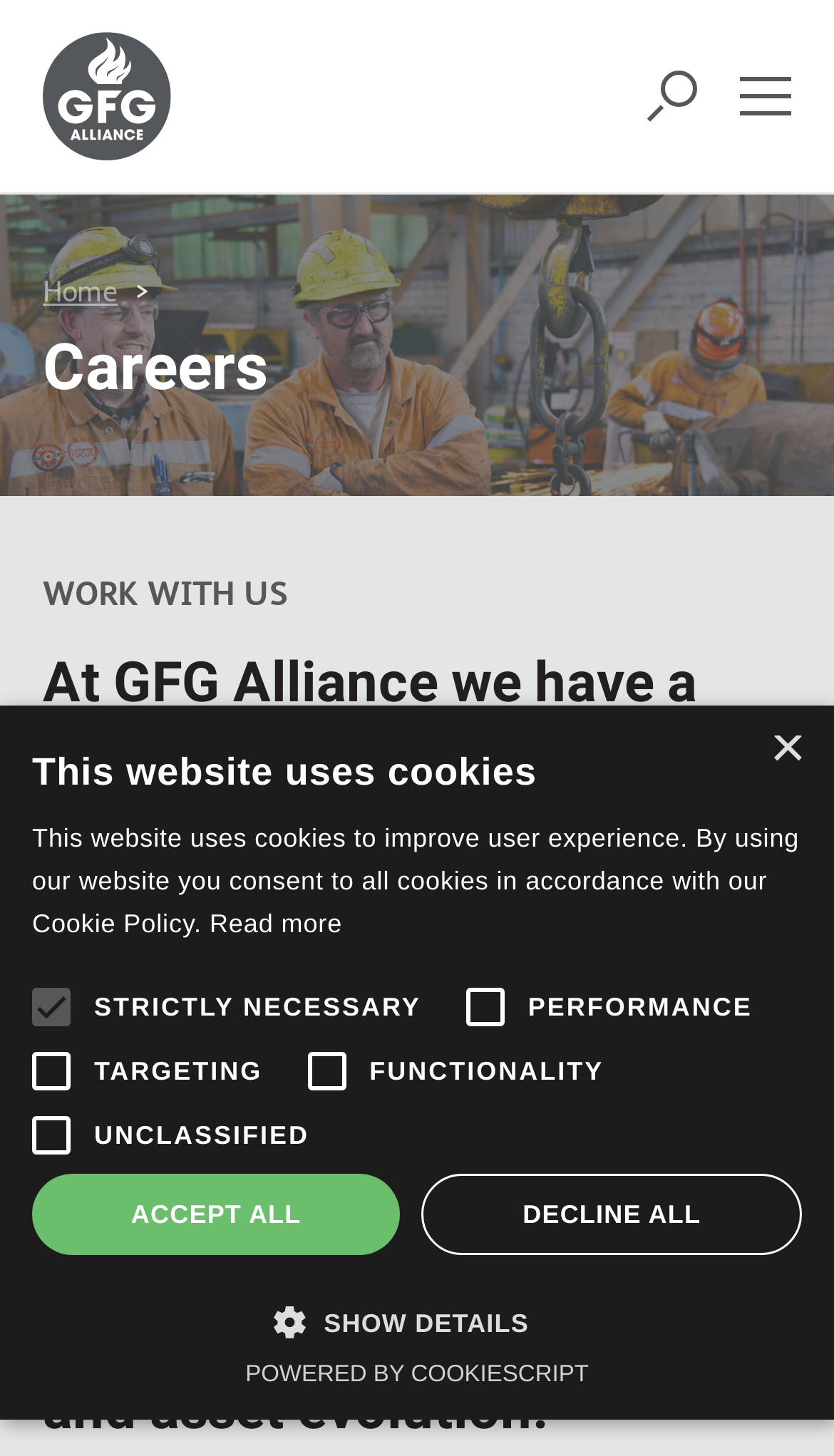Could you please study the image and provide a detailed answer to the question:
How many links are there in the top navigation bar?

In the top navigation bar, there are two links: 'GFG Alliance Logo' and 'Home'.